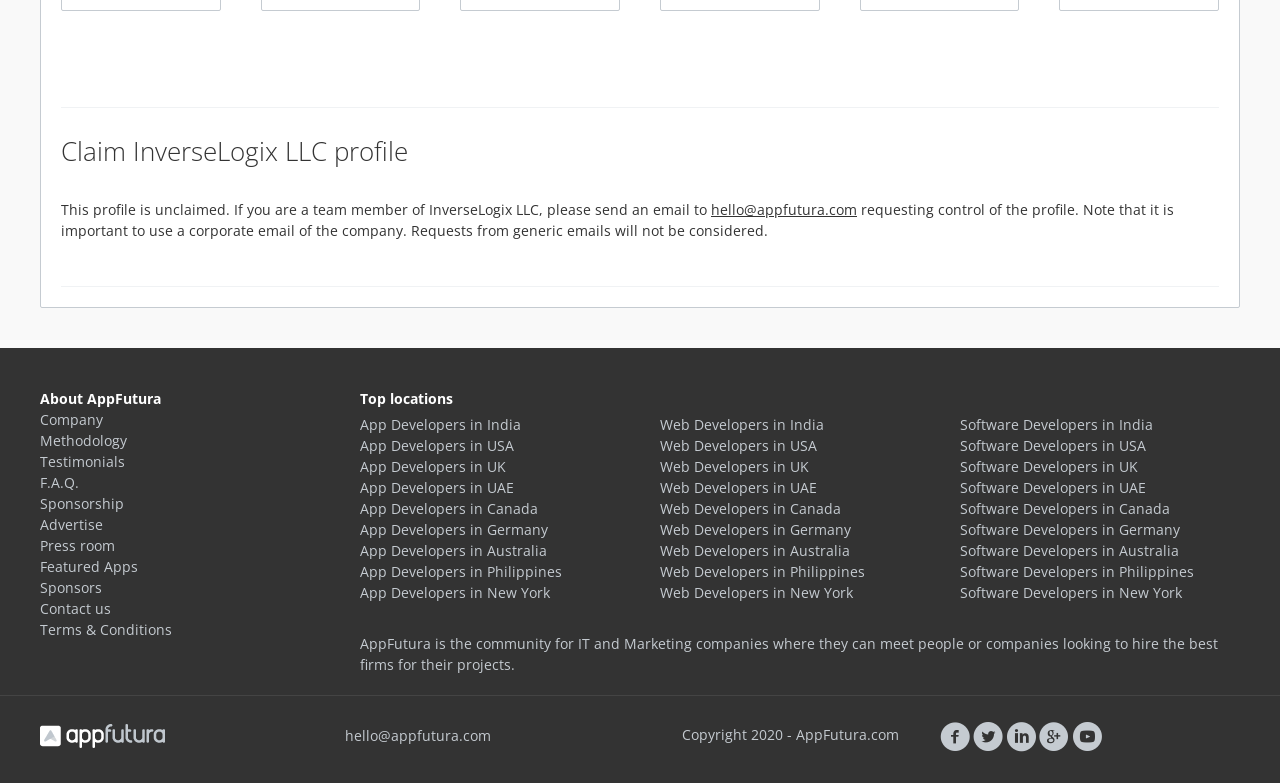What is the purpose of AppFutura?
Based on the image, give a one-word or short phrase answer.

Community for IT and Marketing companies